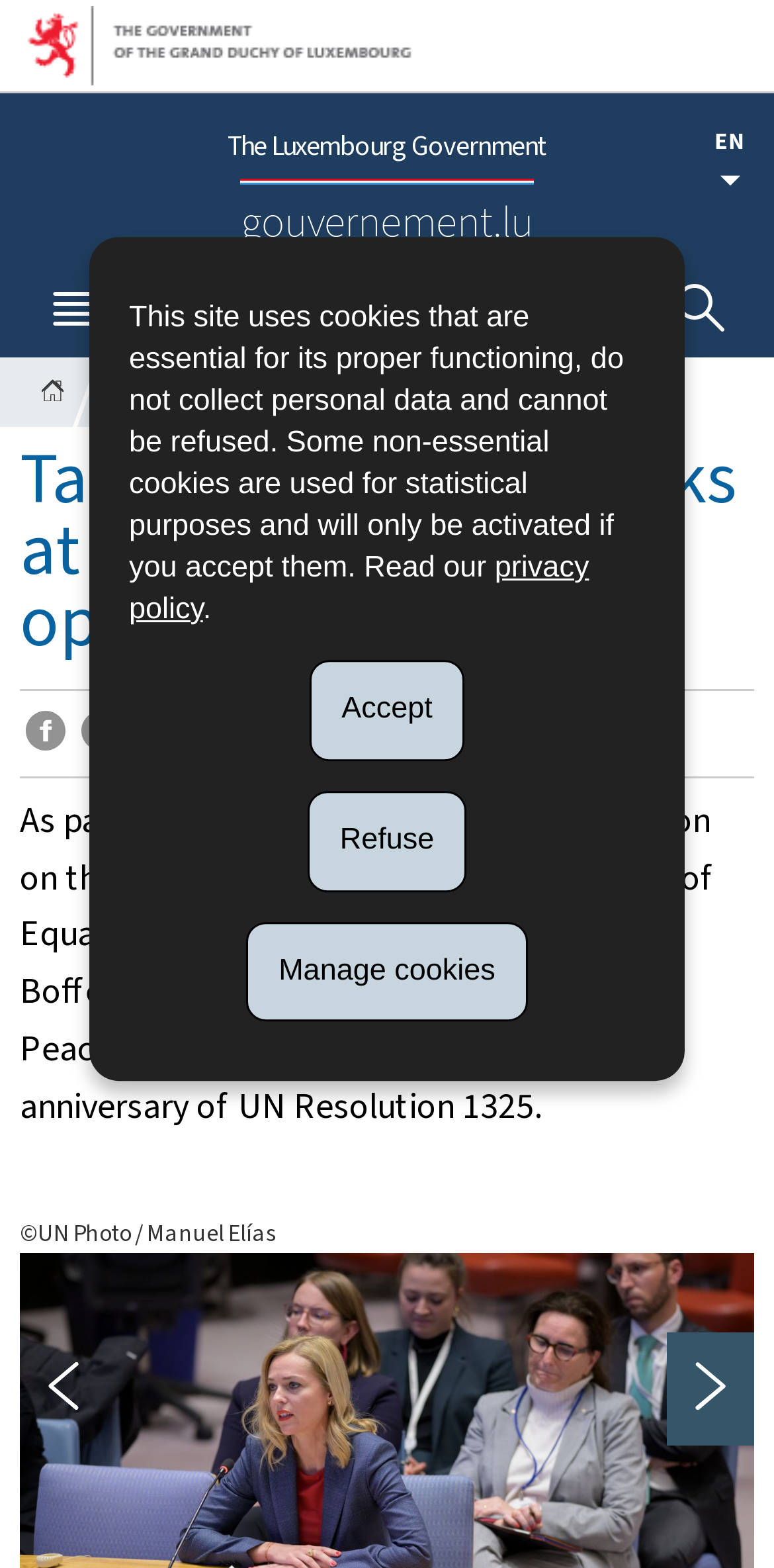Write an elaborate caption that captures the essence of the webpage.

The webpage is about a press release from the Luxembourg Government, specifically about Minister Taina Bofferding's speech at the UN Security Council open debate. 

At the top of the page, there is a banner with a cookie policy notification, which includes a link to the privacy policy and buttons to accept, refuse, or manage cookies. 

Below the banner, there is a navigation section with links to the homepage, news, and all news. There is also a search button and a language selection button. 

The main content of the page is a press release, which is headed by a title "Taina Bofferding speaks at UN Security Council open debate". The press release is dated March 9, 2023, and it describes the Minister's speech at the debate on "Women, Peace and Security" ahead of the 25th anniversary of UN Resolution 1325. 

There are social media sharing links at the bottom of the press release, allowing users to share the content on Facebook and other platforms. 

On the right side of the press release, there is an image, but its content is not described. There is also a hidden "next slide" button, which suggests that there may be additional content or images that can be accessed.